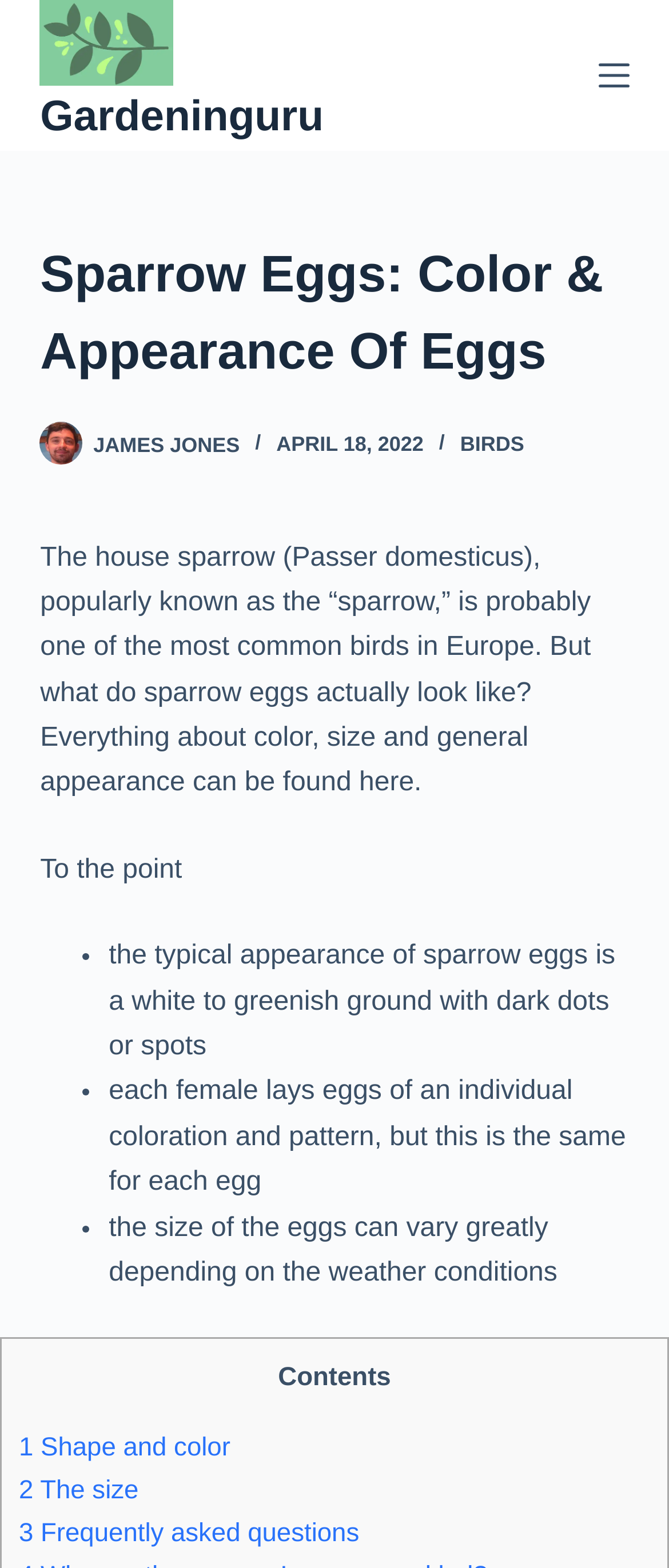Find the bounding box coordinates for the area that should be clicked to accomplish the instruction: "Read the article by 'James Jones'".

[0.06, 0.269, 0.124, 0.297]